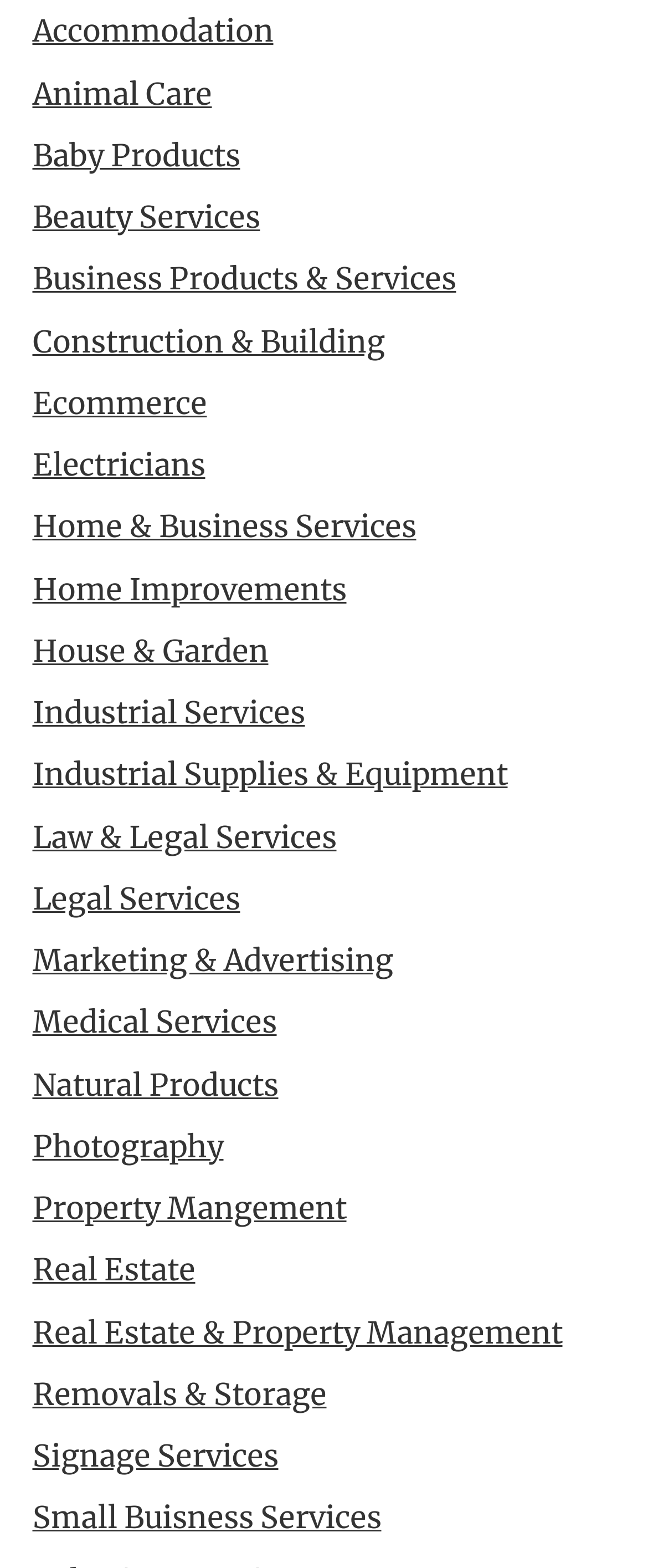Please locate the bounding box coordinates of the element that needs to be clicked to achieve the following instruction: "Explore Home & Business Services". The coordinates should be four float numbers between 0 and 1, i.e., [left, top, right, bottom].

[0.05, 0.324, 0.642, 0.348]